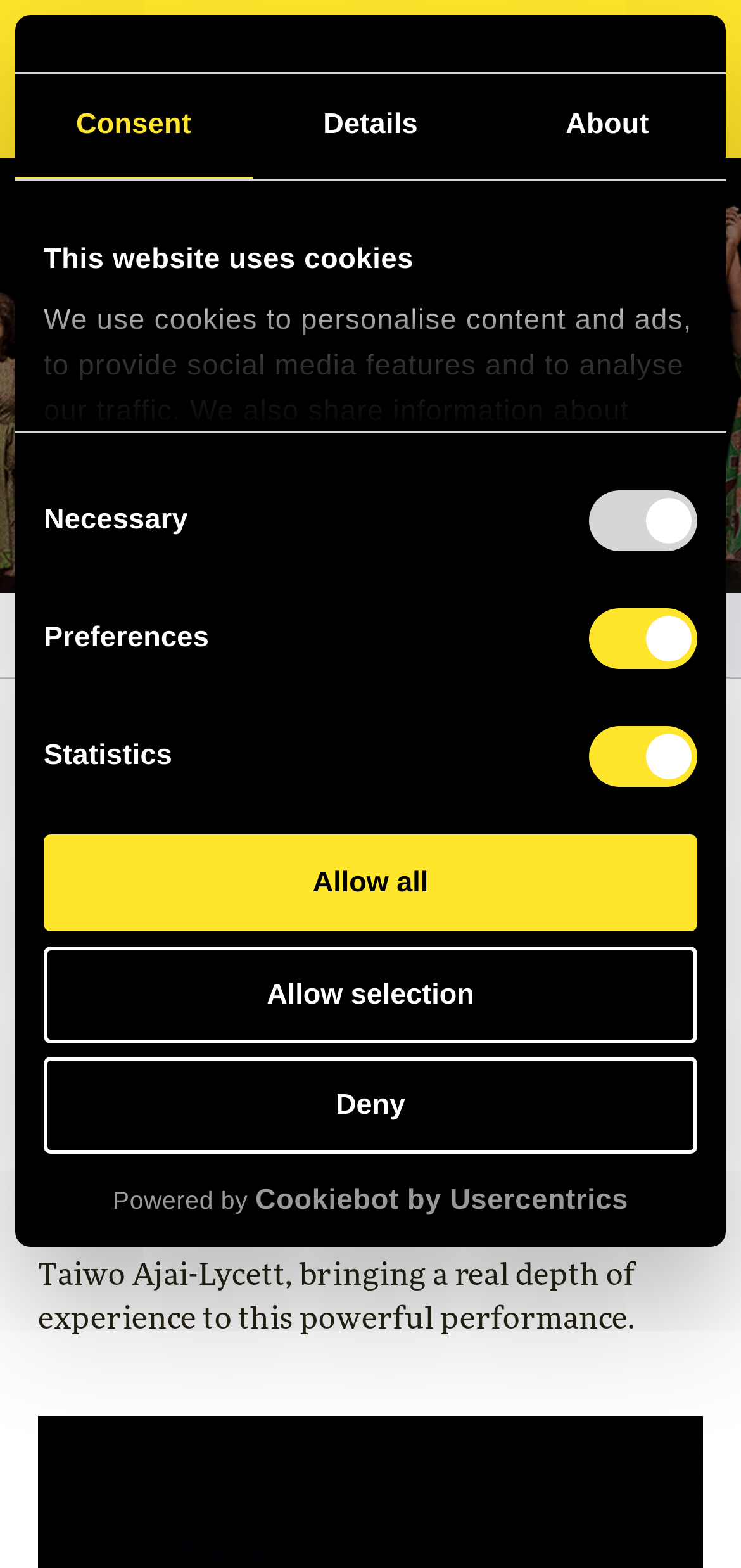Provide a short, one-word or phrase answer to the question below:
What is the date of the HEAR WORD! performance?

15 Aug 2019